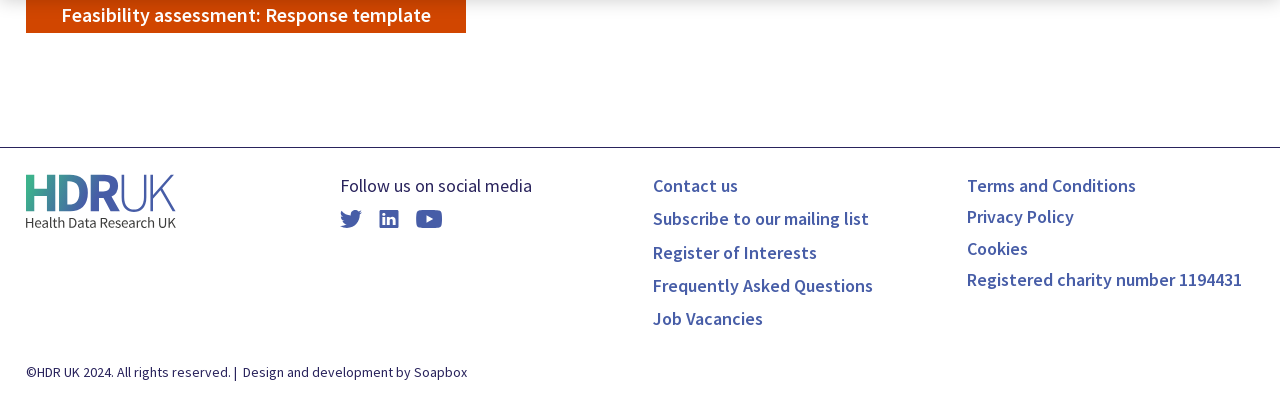Please find the bounding box coordinates of the element that you should click to achieve the following instruction: "Follow HDR UK on Twitter". The coordinates should be presented as four float numbers between 0 and 1: [left, top, right, bottom].

[0.265, 0.515, 0.282, 0.56]